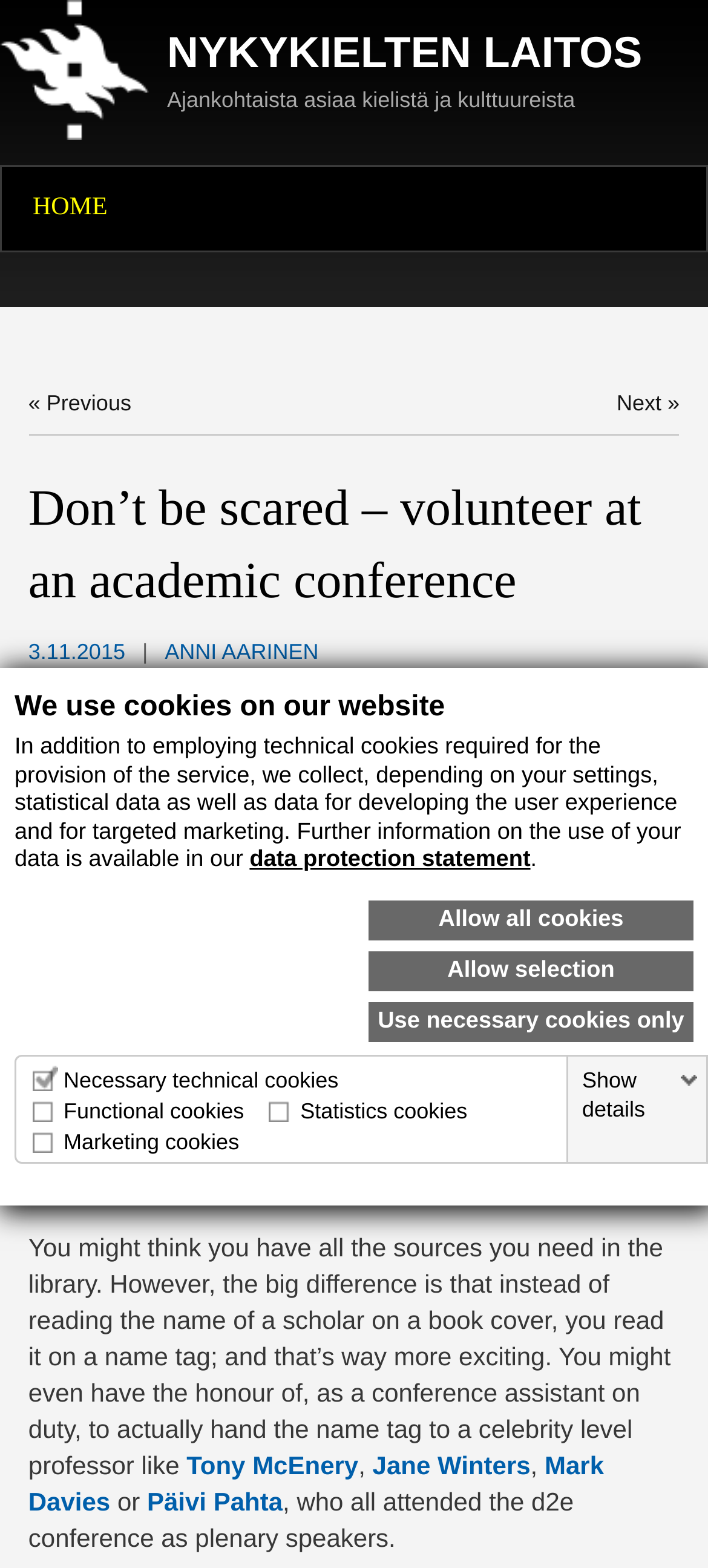Determine the bounding box coordinates of the section I need to click to execute the following instruction: "Click the 'HOME' link". Provide the coordinates as four float numbers between 0 and 1, i.e., [left, top, right, bottom].

[0.003, 0.106, 0.997, 0.16]